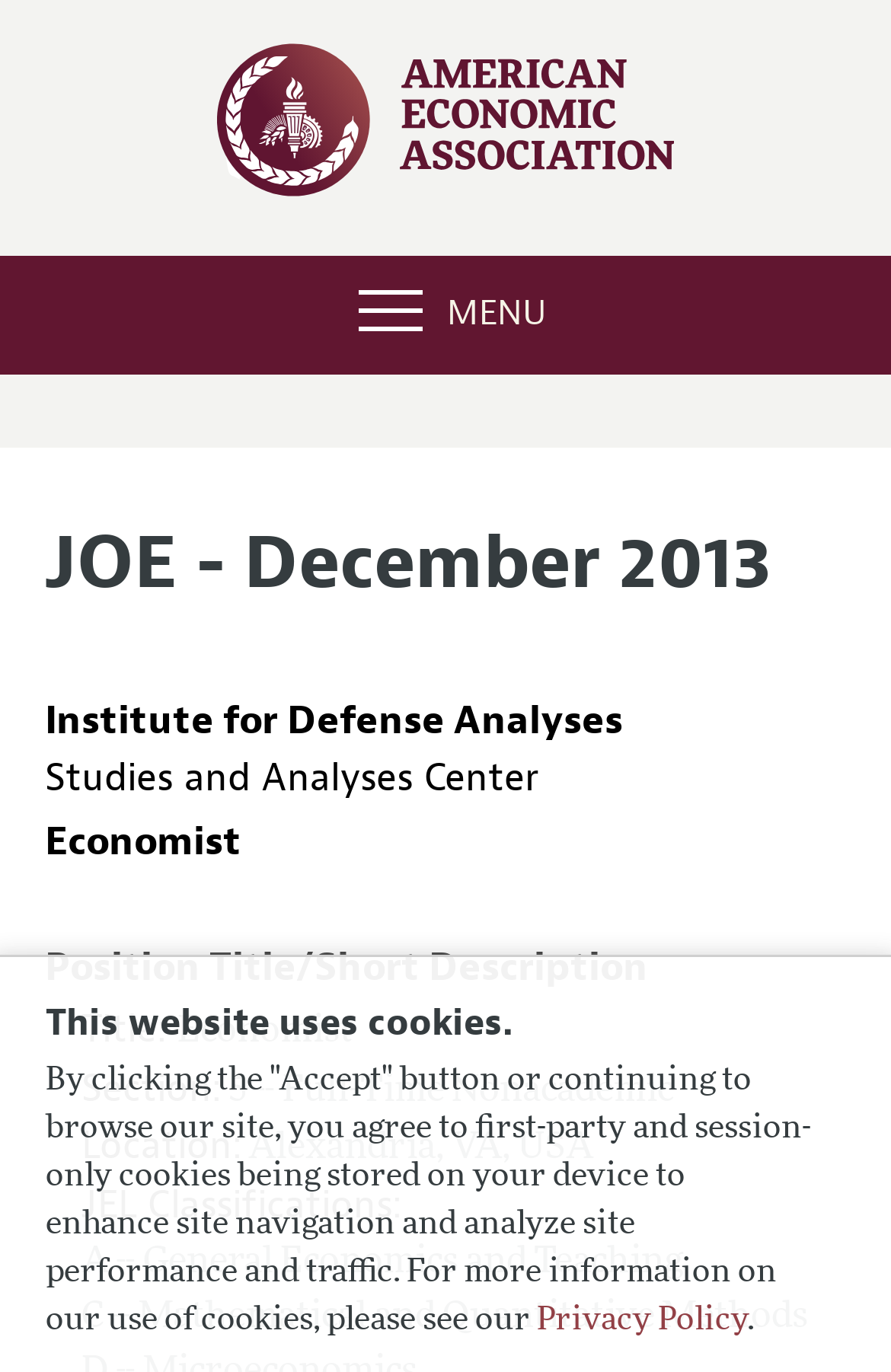Identify the bounding box coordinates for the UI element mentioned here: "alt="American Economic Association"". Provide the coordinates as four float values between 0 and 1, i.e., [left, top, right, bottom].

[0.244, 0.114, 0.756, 0.154]